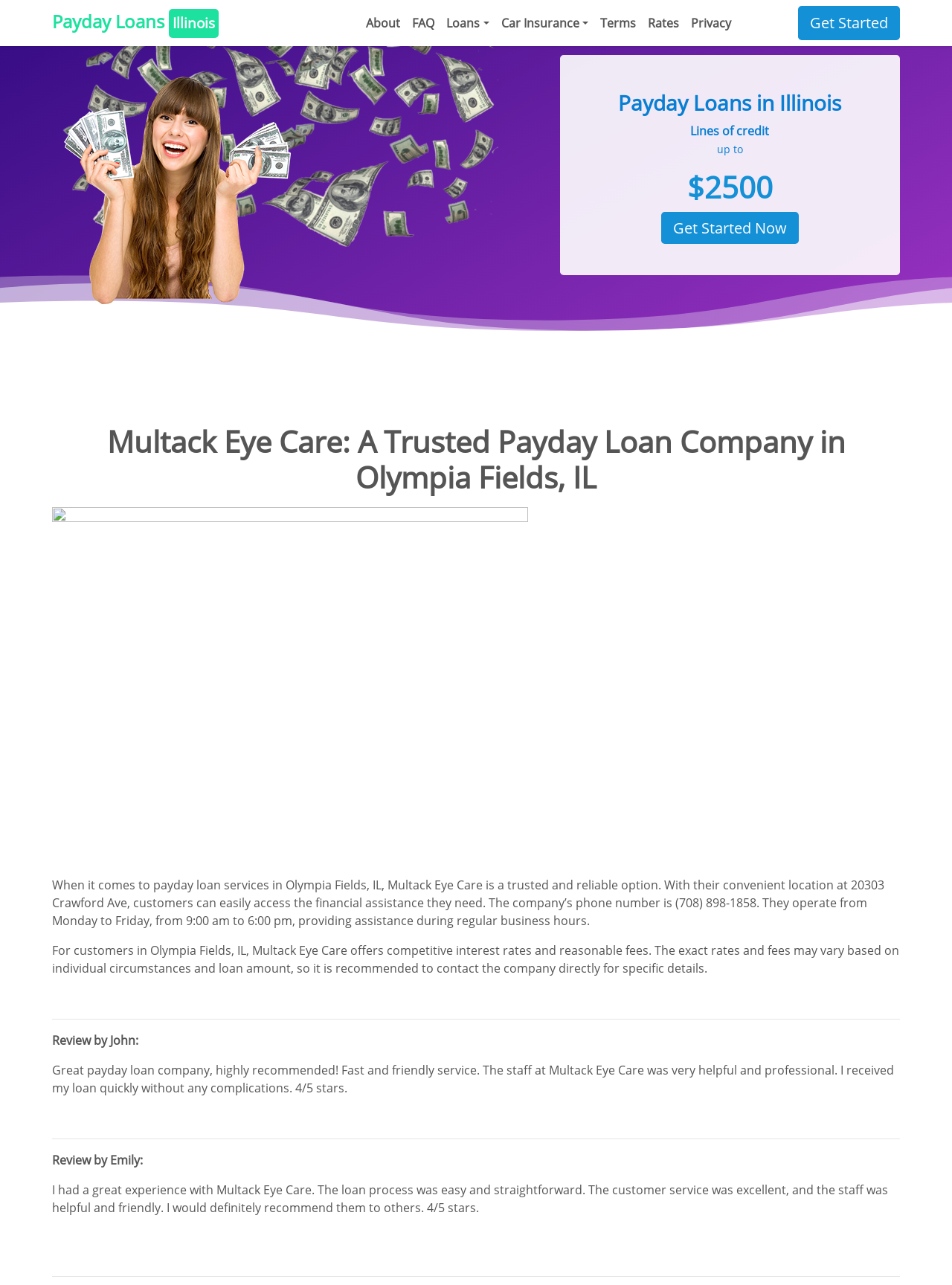What are the operating hours of Multack Eye Care?
From the screenshot, supply a one-word or short-phrase answer.

Monday to Friday, 9:00 am to 6:00 pm